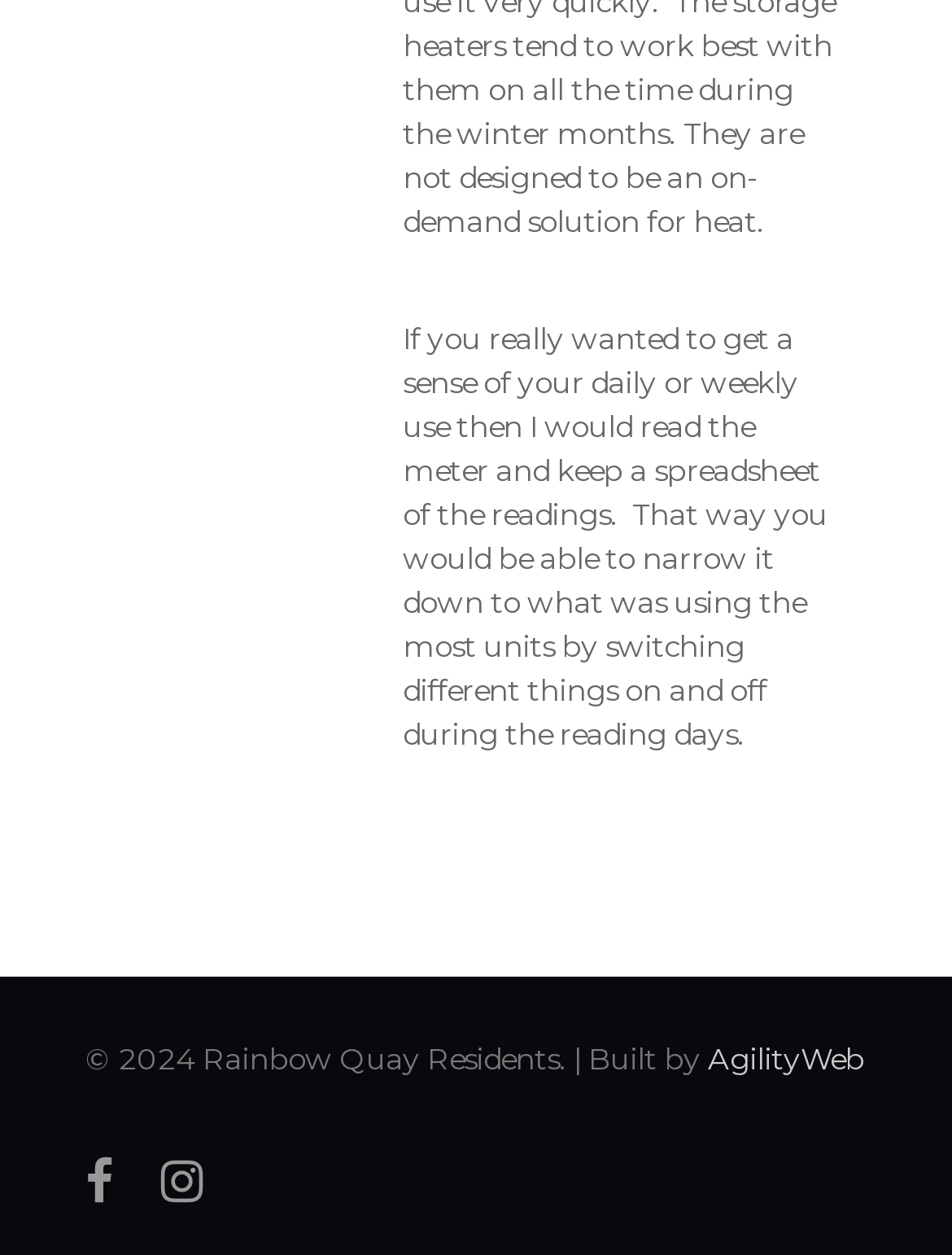Predict the bounding box of the UI element based on the description: "Main Contacts". The coordinates should be four float numbers between 0 and 1, formatted as [left, top, right, bottom].

[0.63, 0.205, 0.982, 0.32]